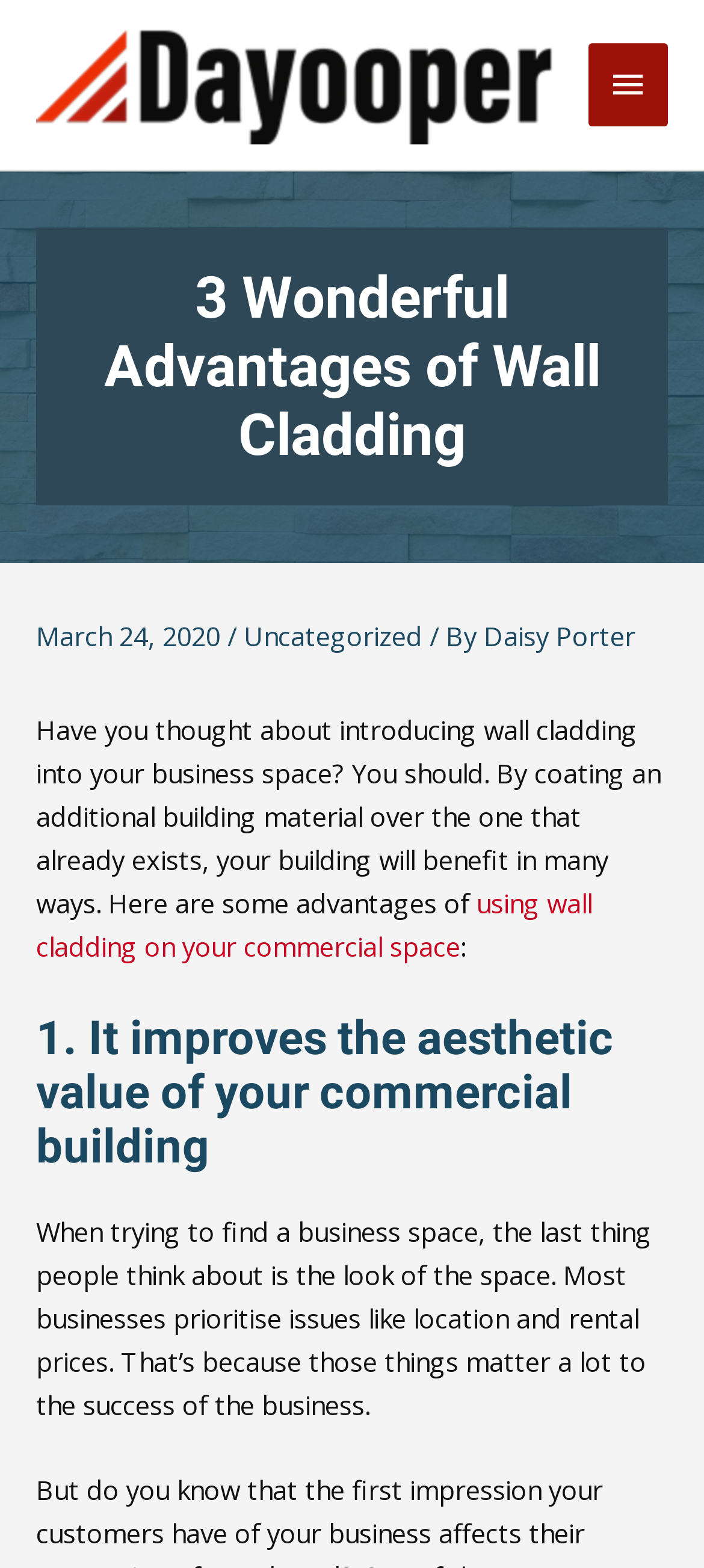What is the category of the article?
Please give a detailed and elaborate explanation in response to the question.

The category of the article is mentioned in the header section of the webpage, where it is written 'Uncategorized'.